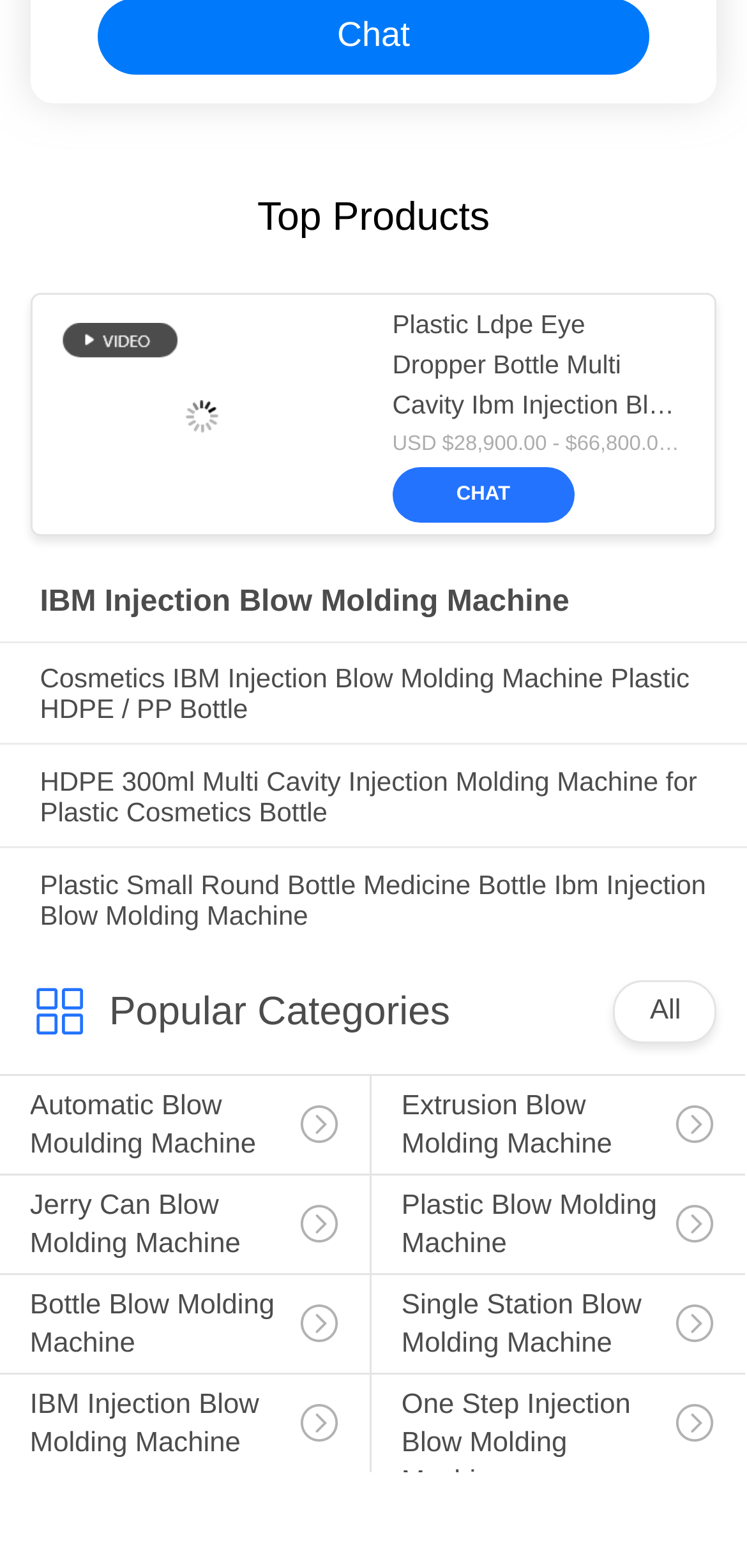Answer succinctly with a single word or phrase:
How many categories are listed under 'Popular Categories'?

6